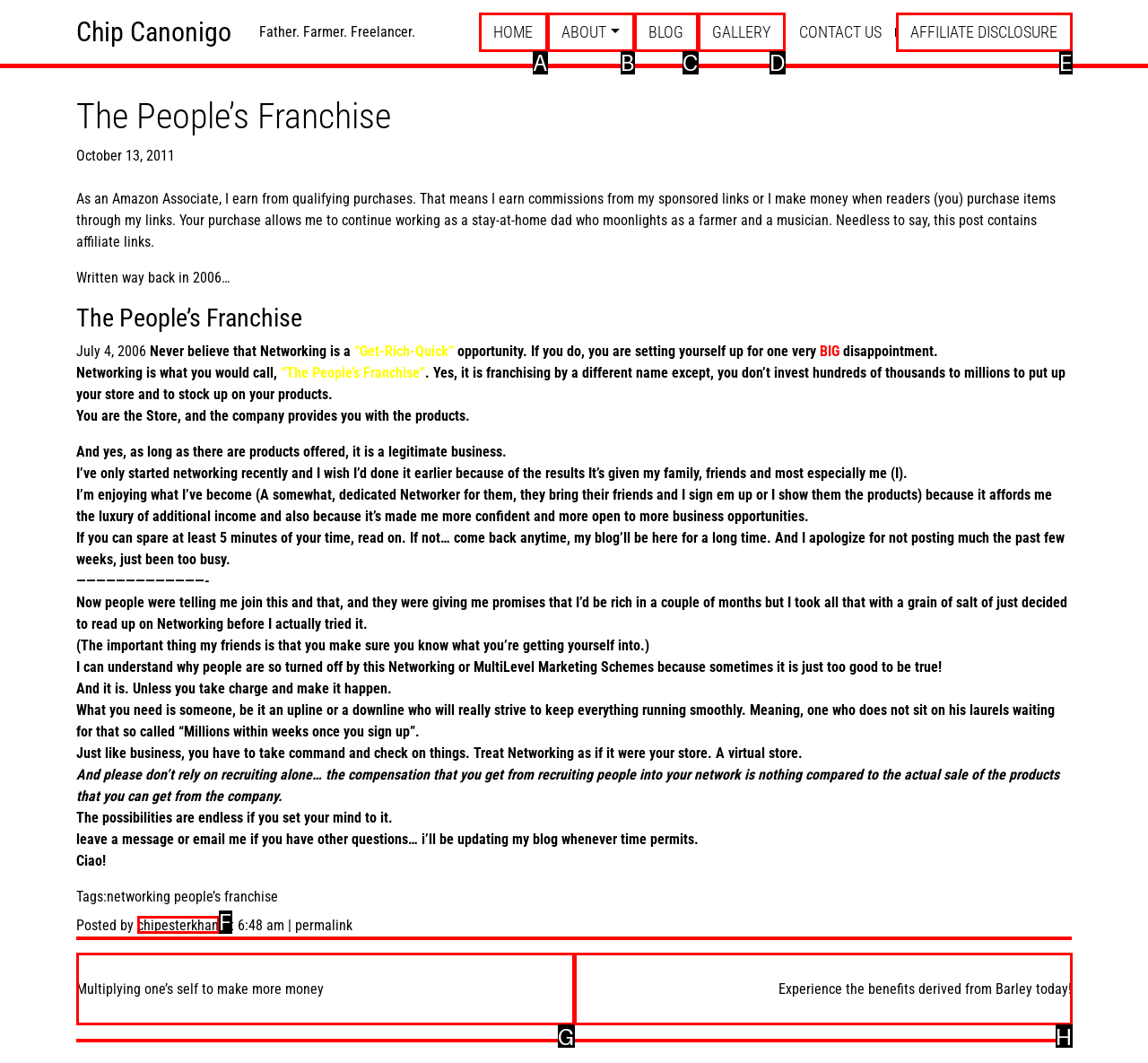Determine the HTML element to click for the instruction: Search for something.
Answer with the letter corresponding to the correct choice from the provided options.

None